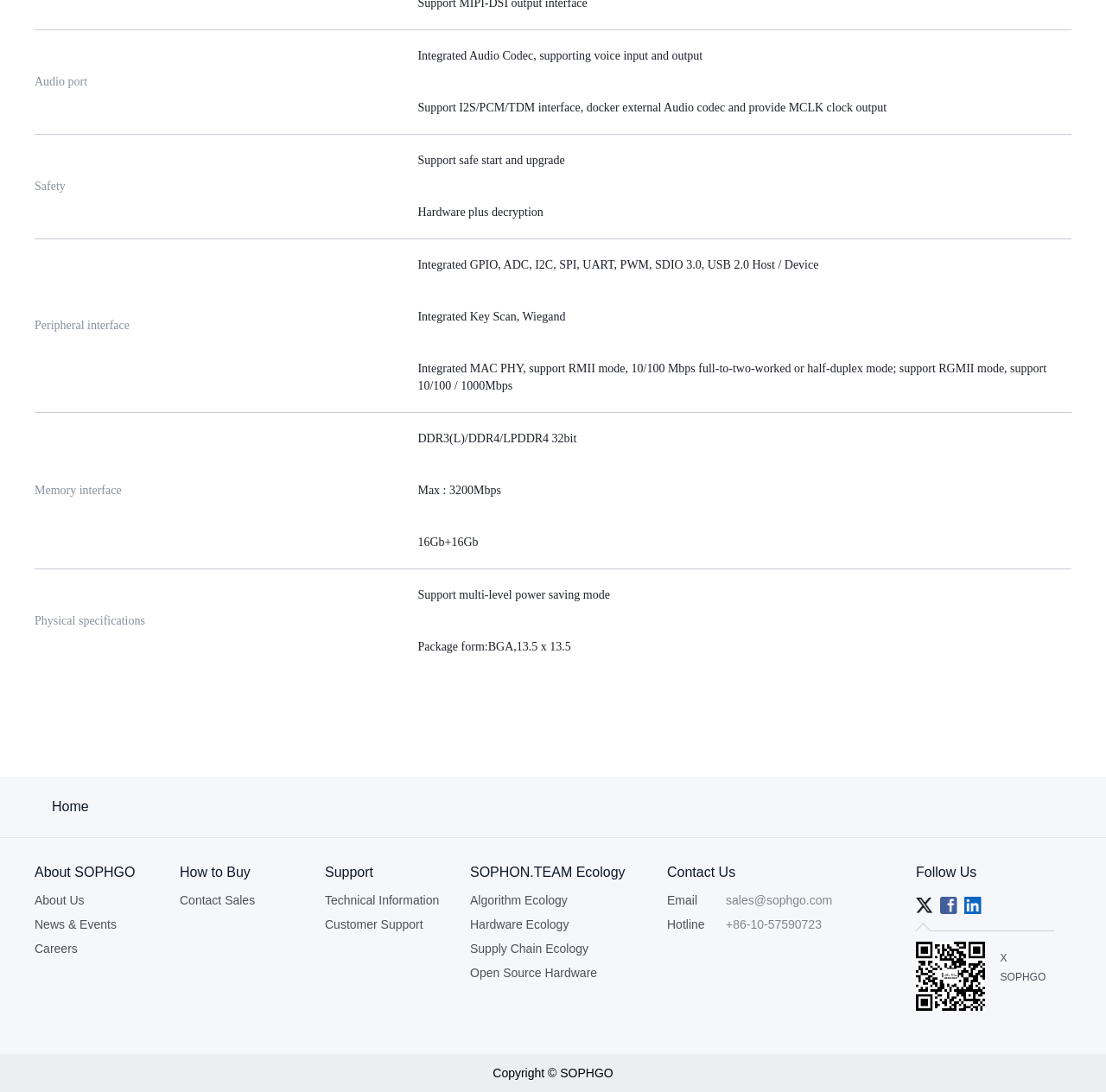Find the bounding box of the element with the following description: "Contact Sales". The coordinates must be four float numbers between 0 and 1, formatted as [left, top, right, bottom].

[0.162, 0.818, 0.231, 0.831]